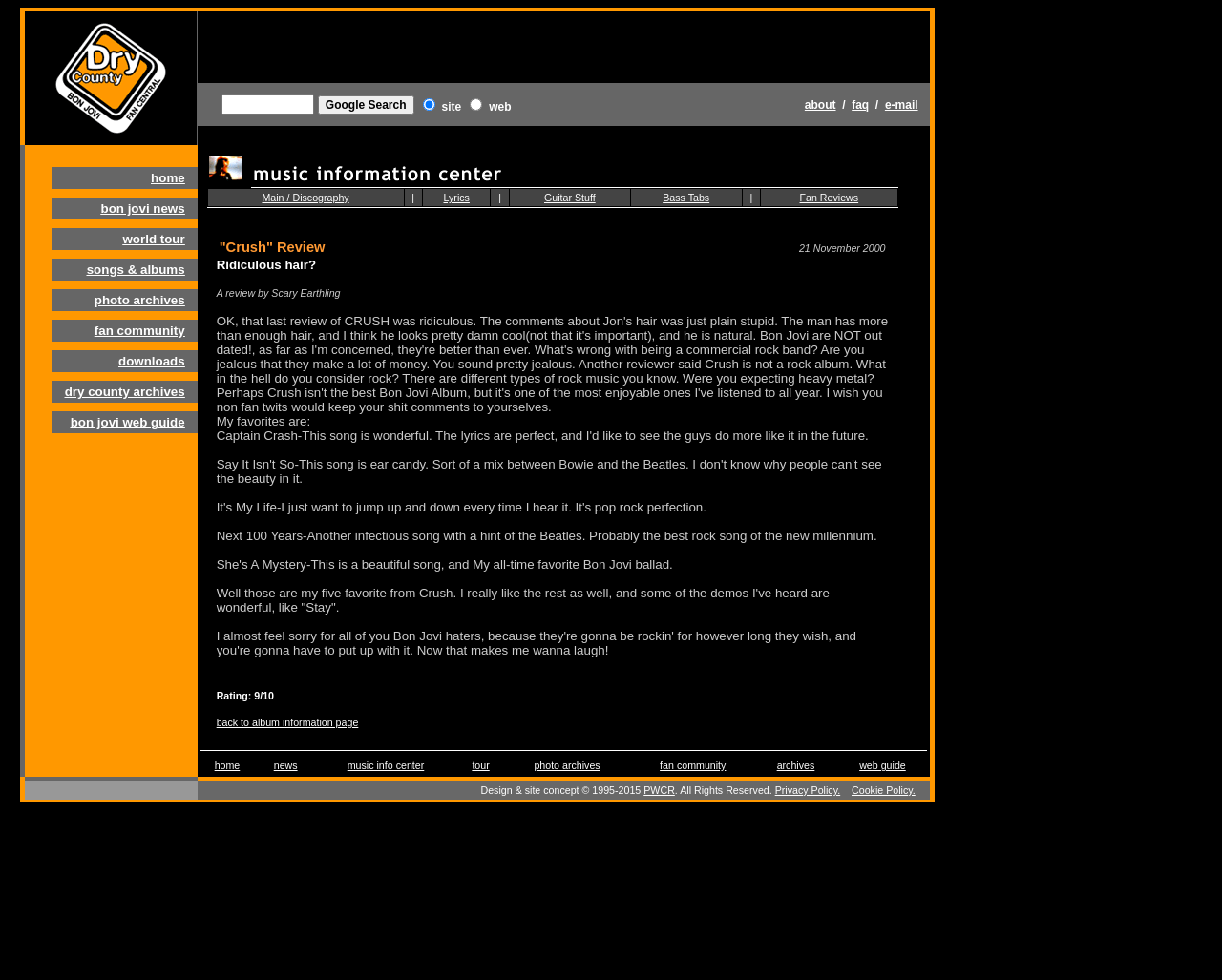Generate a detailed explanation of the webpage's features and information.

The webpage is about Bon Jovi, a famous rock band, and appears to be a fan-created website. At the top, there is a banner with multiple images, including a logo and some icons. Below the banner, there is a table with two rows. The first row contains a cell with the title "BON JOVI FAN CENTRAL" and an image, followed by a cell with a Google search bar and some links to related websites. The second row has a cell with a table containing a navigation menu with links to different sections of the website, such as "home" and "bon jovi news".

On the left side of the page, there is a vertical menu with multiple links, including "about", "faq", and "e-mail". On the right side, there is a table with multiple rows, each containing an image and some text. The images appear to be related to Bon Jovi, such as album covers or band members.

In the center of the page, there is a large table with multiple rows and columns, containing various elements such as images, links, and text boxes. The table appears to be a search results page, with options to search the website or the web, and filters to narrow down the search results.

Overall, the webpage is cluttered and busy, with many different elements competing for attention. However, it appears to be a comprehensive resource for Bon Jovi fans, with many links and features to explore.